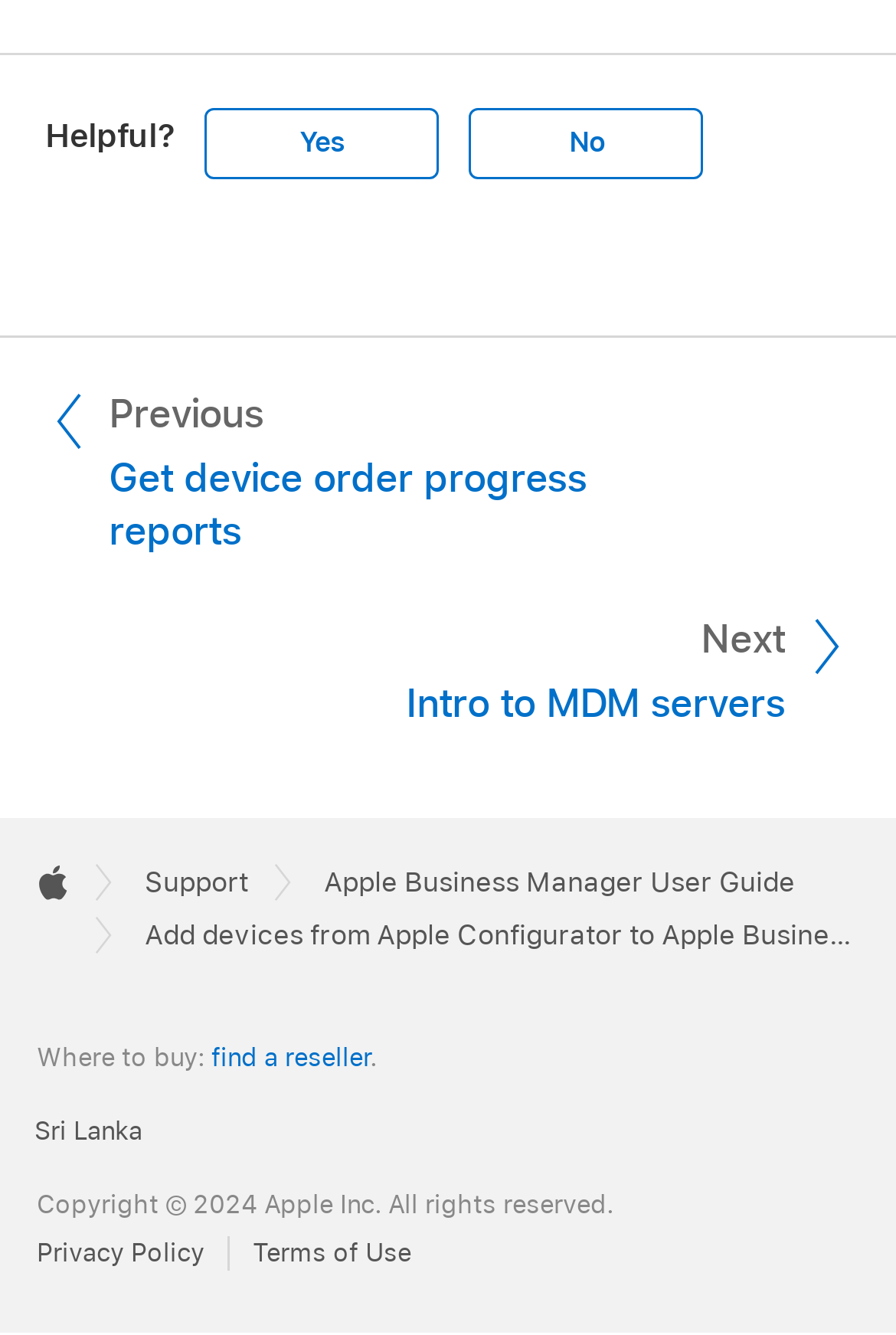Using the provided element description, identify the bounding box coordinates as (top-left x, top-left y, bottom-right x, bottom-right y). Ensure all values are between 0 and 1. Description:  Apple

[0.041, 0.645, 0.077, 0.676]